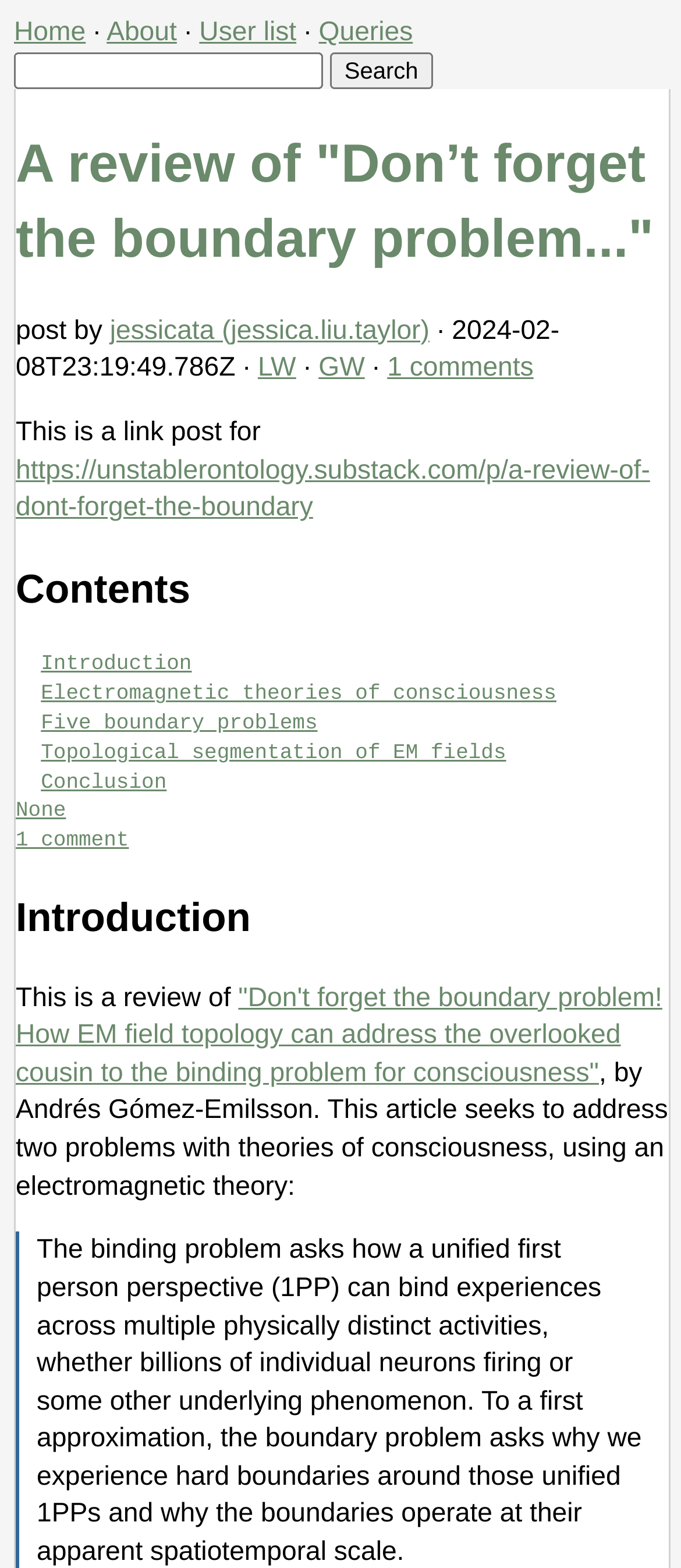How many comments are there on this post?
Analyze the screenshot and provide a detailed answer to the question.

I found the number of comments by looking at the link '1 comments' at the top of the page, which indicates that there is one comment on this post.